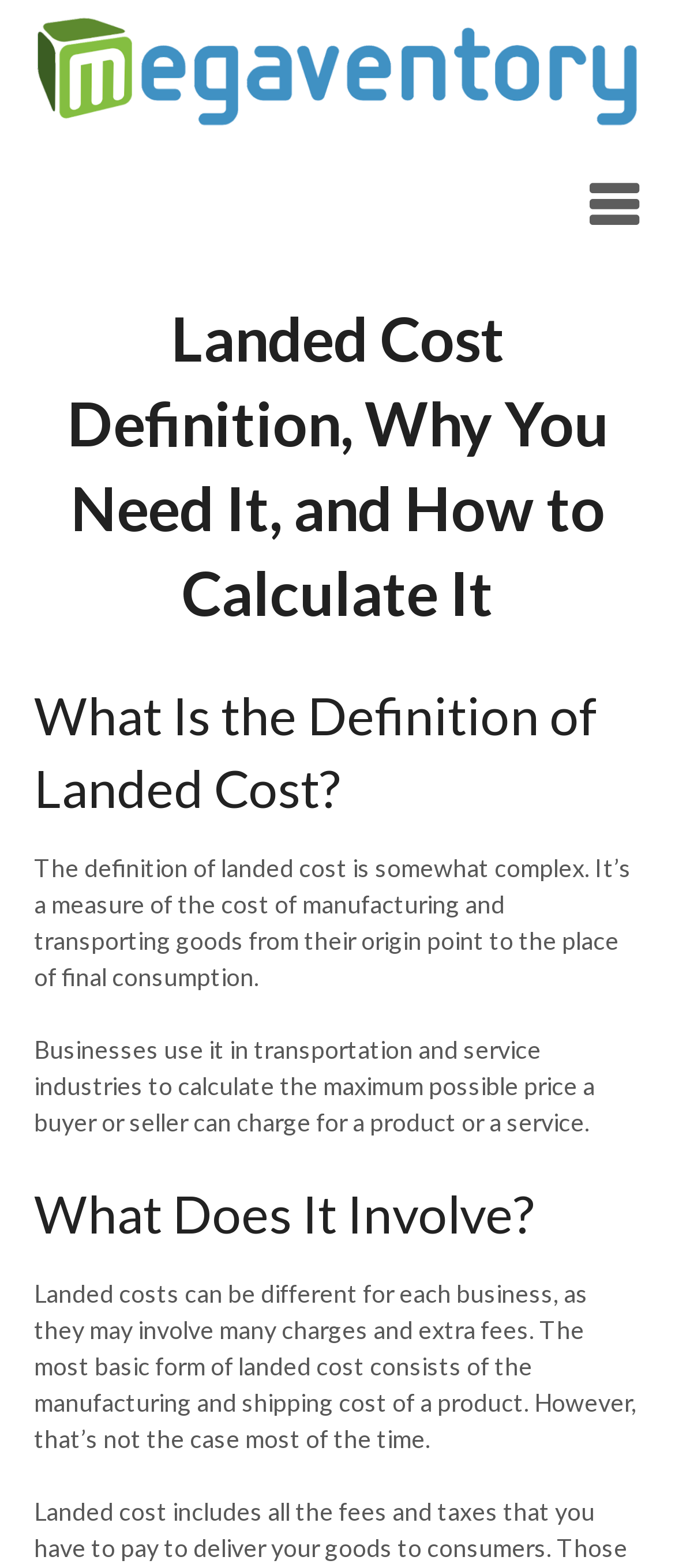Use a single word or phrase to answer the following:
What is the most basic form of landed cost?

Manufacturing and shipping cost